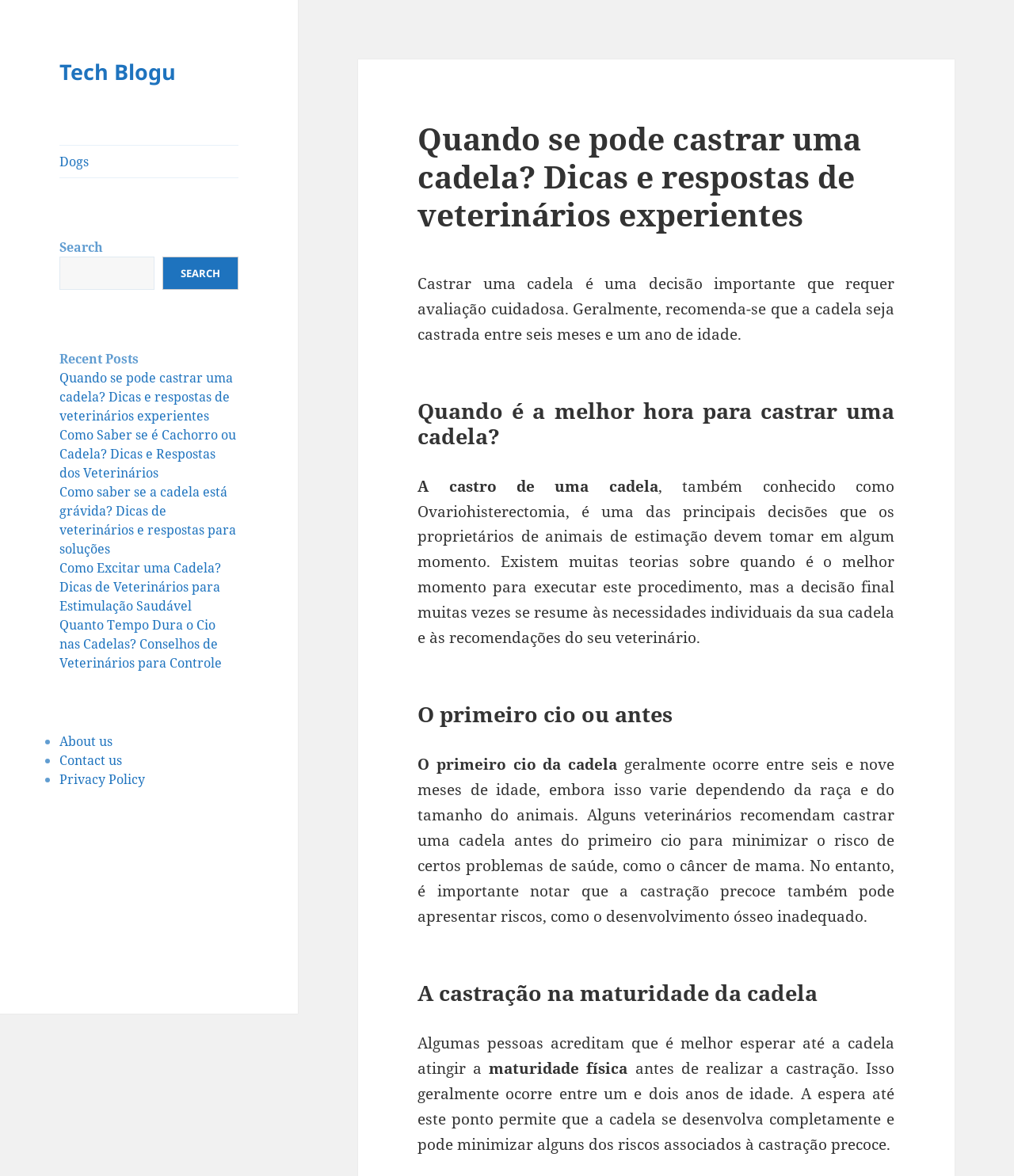Can you find the bounding box coordinates for the element that needs to be clicked to execute this instruction: "Visit the About us page"? The coordinates should be given as four float numbers between 0 and 1, i.e., [left, top, right, bottom].

[0.059, 0.623, 0.111, 0.638]